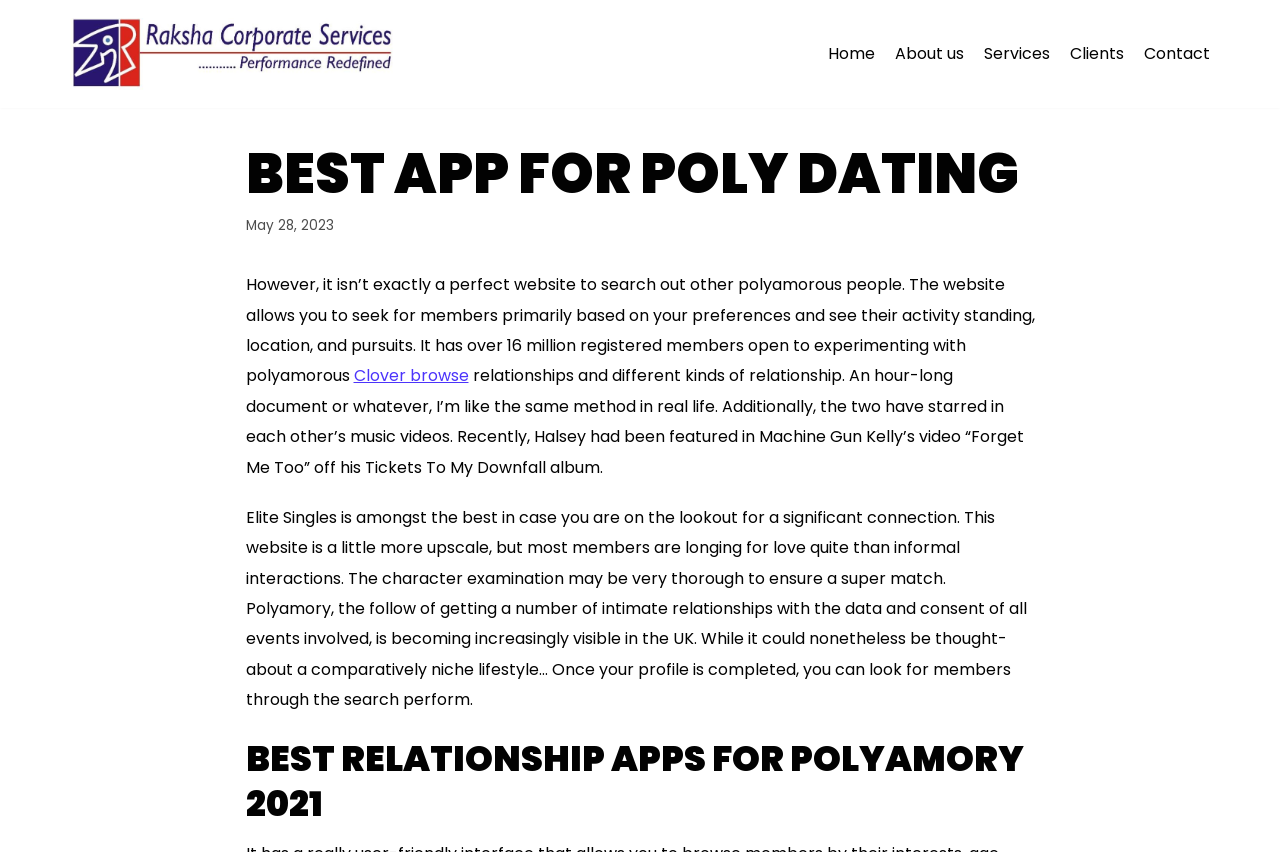Can you find and provide the title of the webpage?

BEST APP FOR POLY DATING